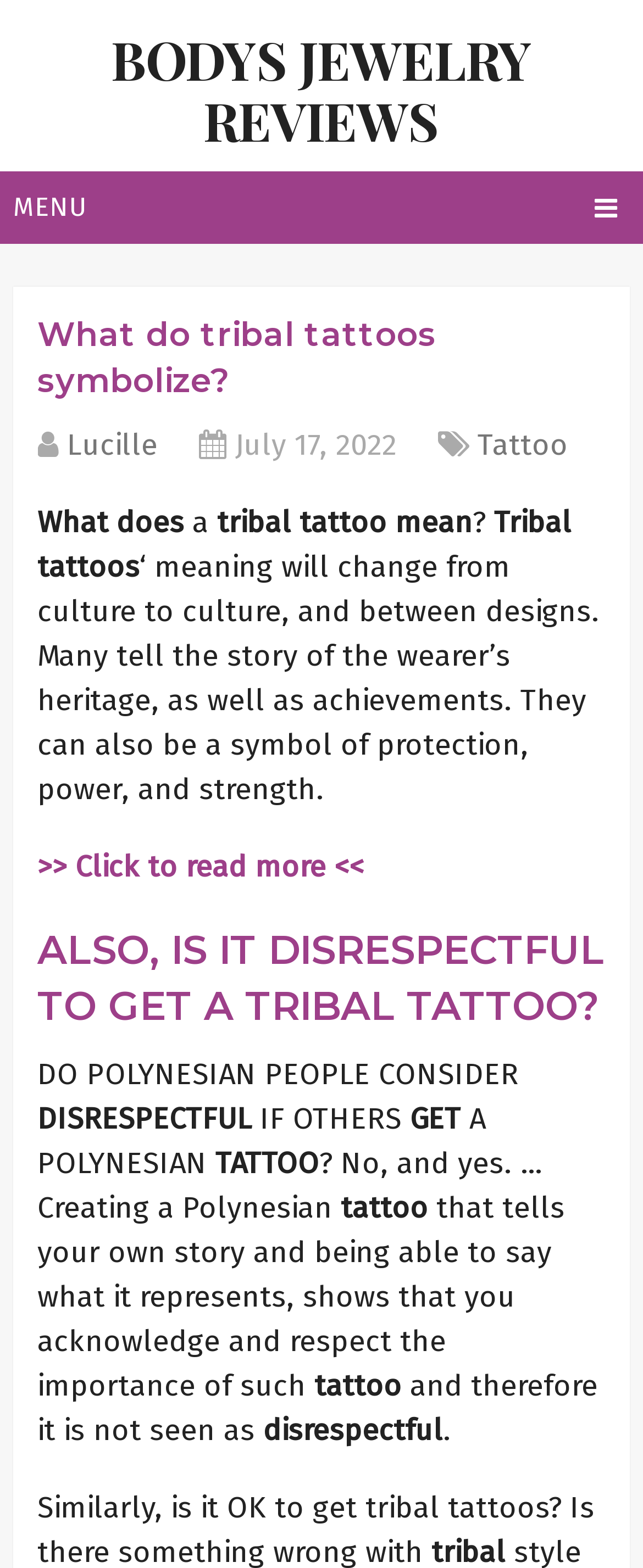Generate a comprehensive description of the contents of the webpage.

The webpage is about tribal tattoos, their meanings, and cultural significance. At the top, there is a header section with a link to "BODYS JEWELRY REVIEWS" and a menu icon on the right side. Below the header, there is a title "What do tribal tattoos symbolize?" followed by a link to the author "Lucille" and the date "July 17, 2022". 

On the left side, there is a main content section that starts with a question "What does a tribal tattoo mean?" followed by a paragraph explaining that the meaning of tribal tattoos changes from culture to culture and between designs. The paragraph also mentions that many tribal tattoos tell the story of the wearer's heritage, achievements, and can symbolize protection, power, and strength.

Below this paragraph, there is a link to read more about the topic. Further down, there is a subheading "ALSO, IS IT DISRESPECTFUL TO GET A TRIBAL TATTOO?" followed by a series of questions and answers discussing whether it is disrespectful for non-Polynesian people to get Polynesian tattoos. The answers explain that creating a tattoo that tells one's own story and respecting the cultural significance is not seen as disrespectful.